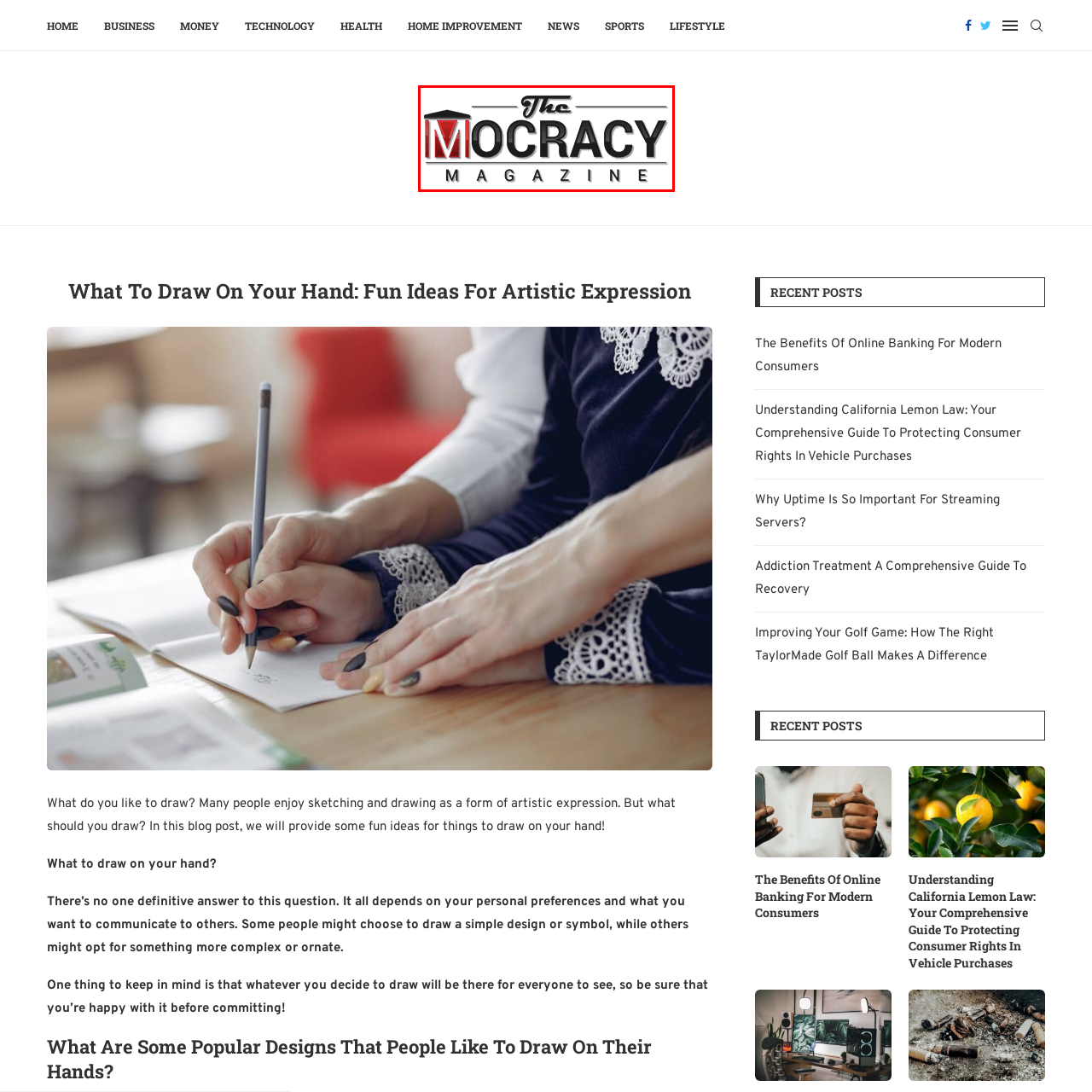Examine the area within the red bounding box and answer the following question using a single word or phrase:
What does the logo convey?

professionalism and creativity